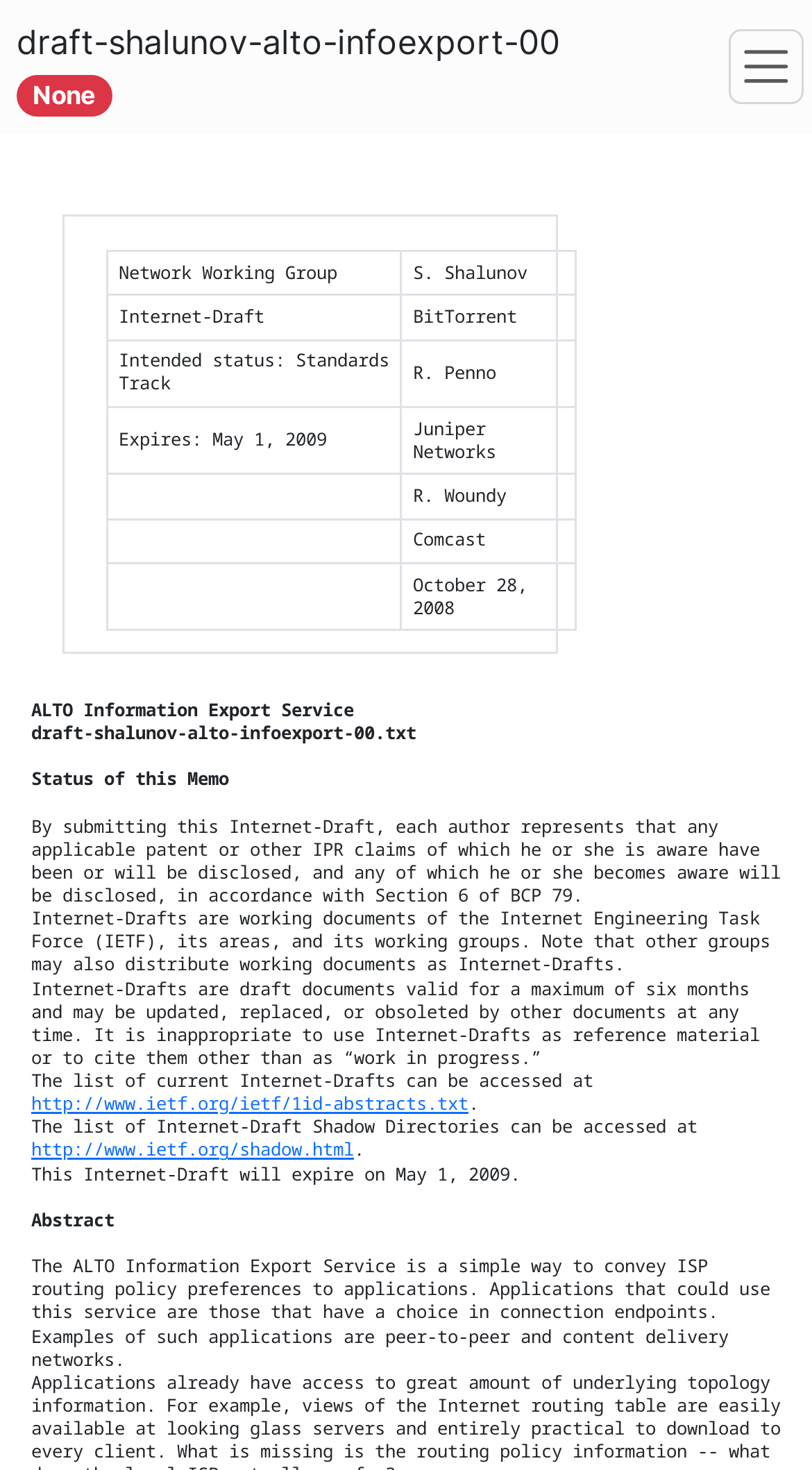Find the main header of the webpage and produce its text content.


ALTO Information Export Service
draft-shalunov-alto-infoexport-00.txt